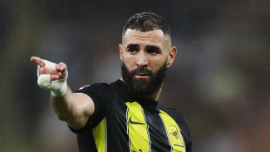What is the context of the photo?
Based on the visual information, provide a detailed and comprehensive answer.

The background of the image suggests a lively match atmosphere, possibly during a crucial moment in the game, as described in the caption.